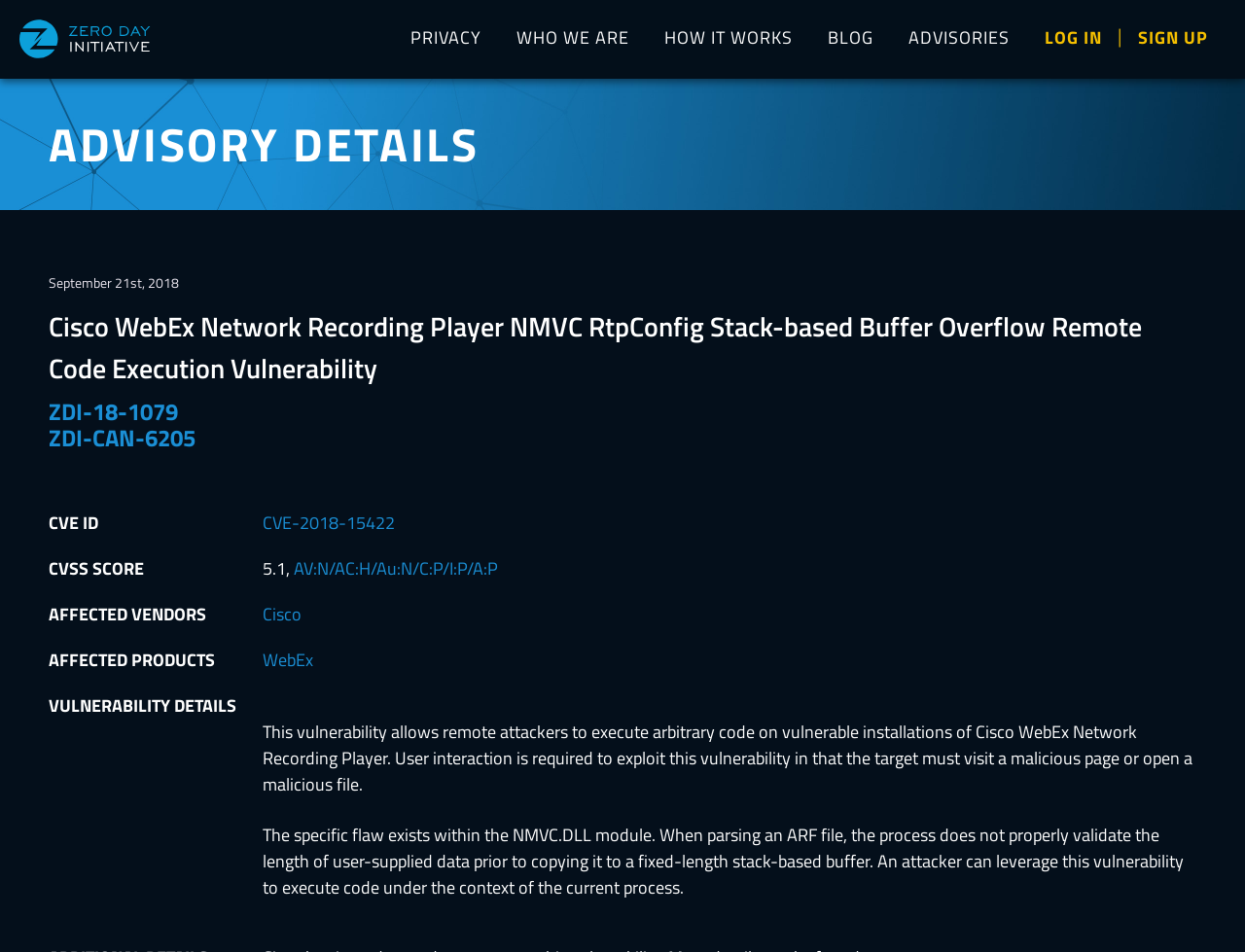Give a one-word or short phrase answer to the question: 
What is the vendor of the affected product?

Cisco